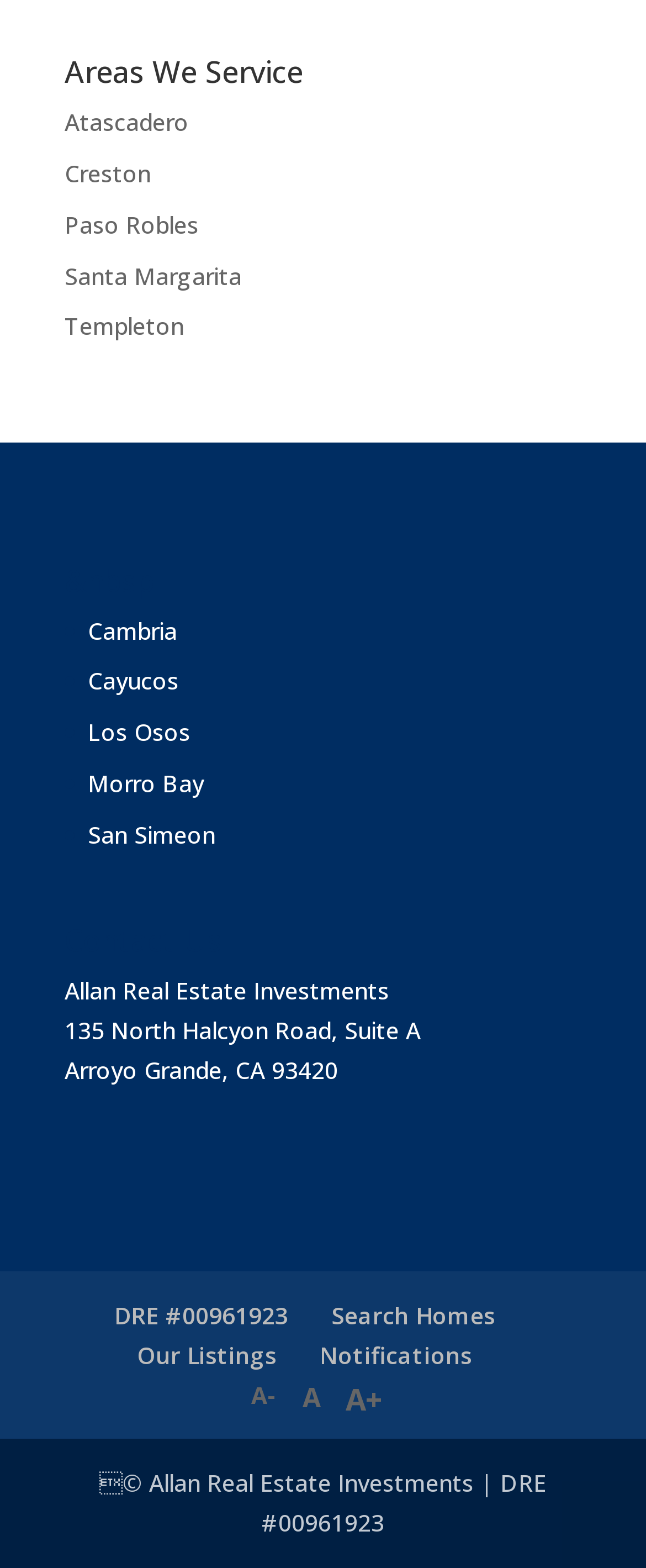Please identify the coordinates of the bounding box that should be clicked to fulfill this instruction: "Check ratings".

[0.35, 0.882, 0.594, 0.901]